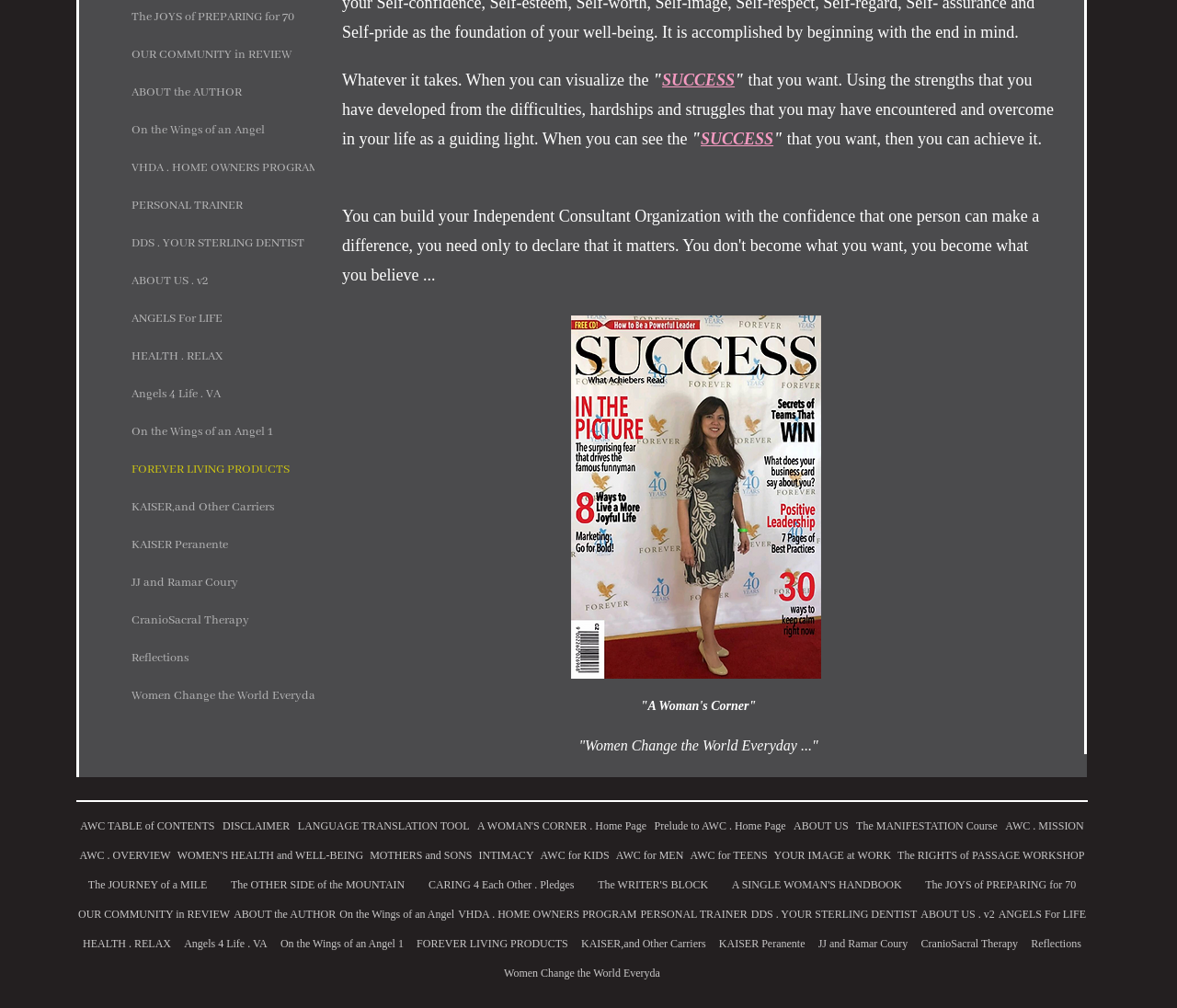What is the topic of the 'The JOYS of PREPARING for 70' link?
Using the details shown in the screenshot, provide a comprehensive answer to the question.

Based on the title of the link, it appears that 'The JOYS of PREPARING for 70' is an article or resource that discusses the joys and benefits of preparing for old age, likely focusing on topics such as retirement, health, and personal growth.